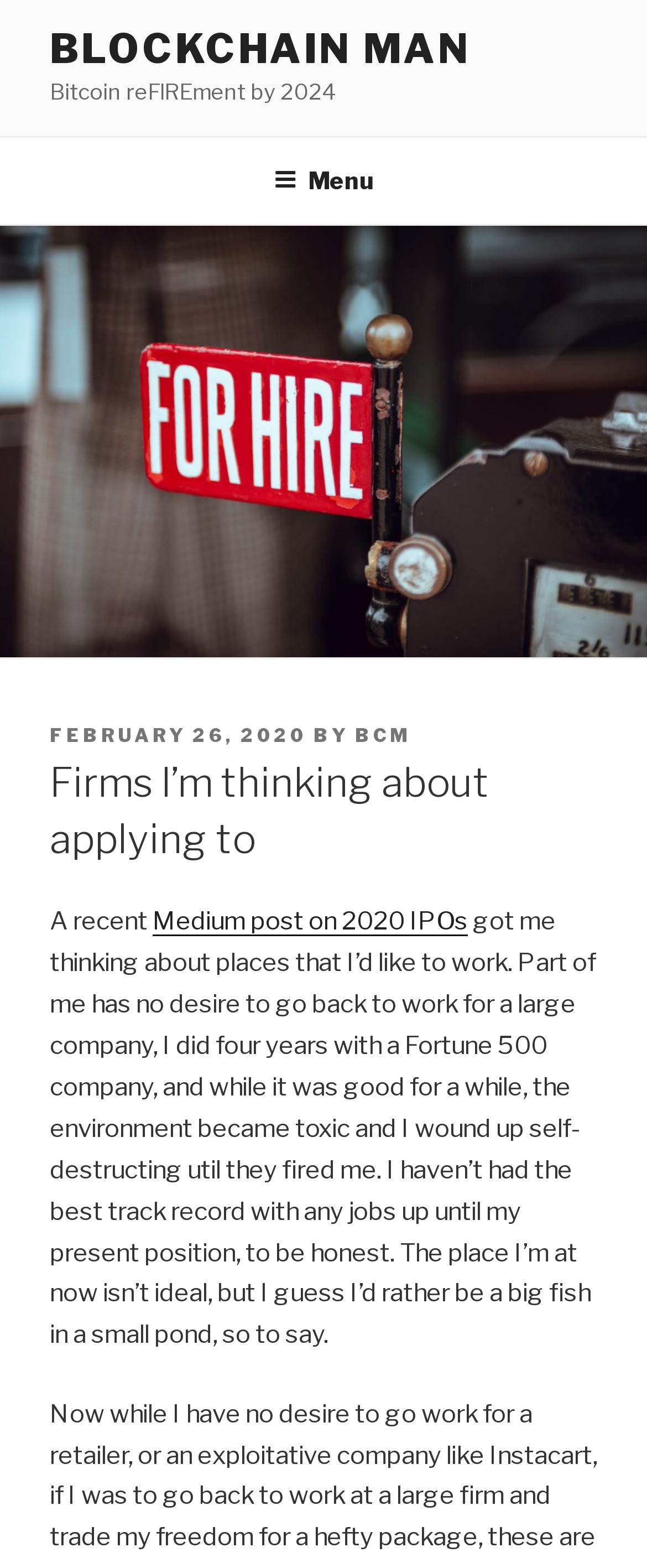Find the bounding box of the UI element described as follows: "Blockchain Man".

[0.077, 0.016, 0.728, 0.047]